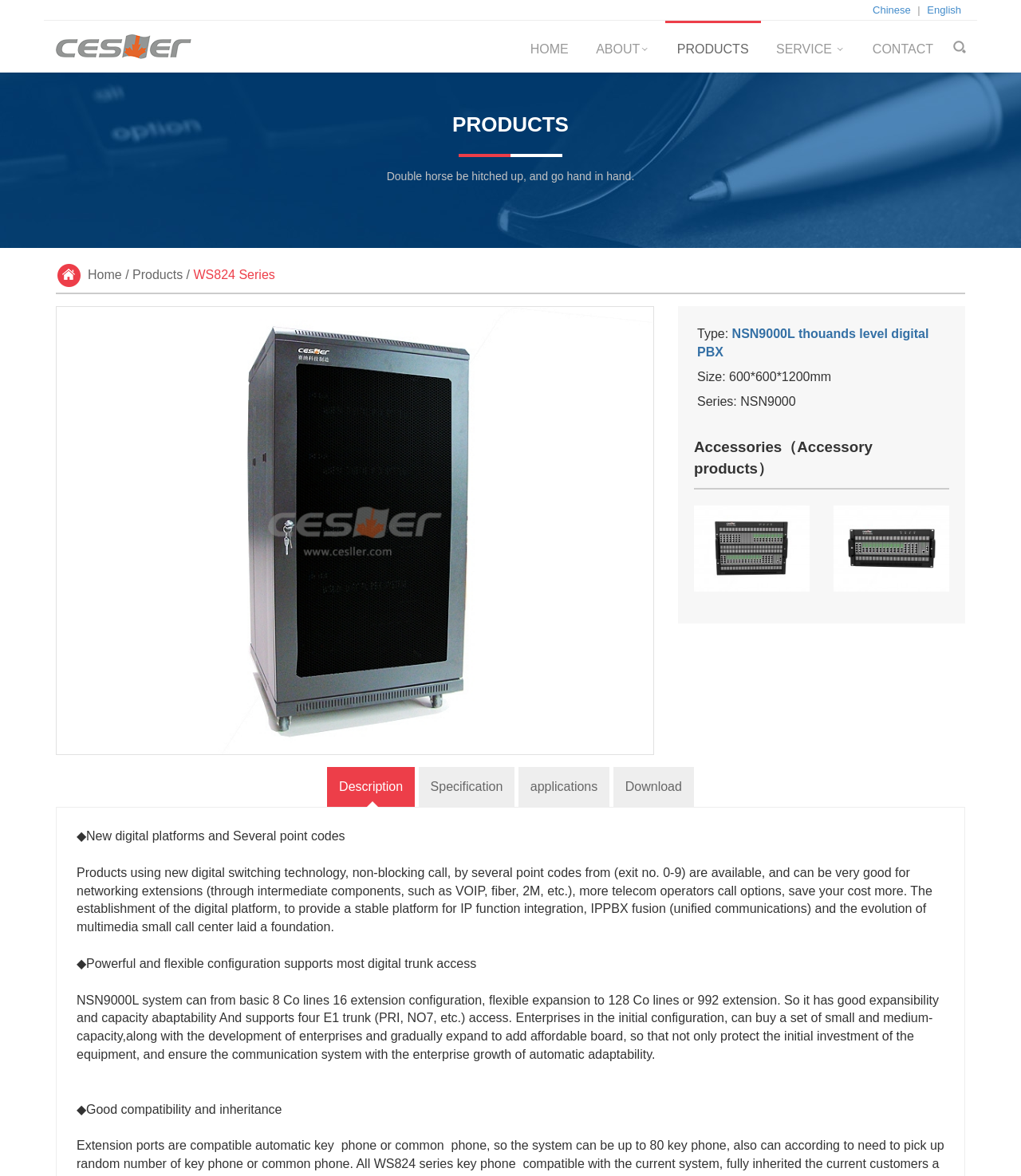Find and indicate the bounding box coordinates of the region you should select to follow the given instruction: "View PRODUCT details".

[0.651, 0.018, 0.745, 0.062]